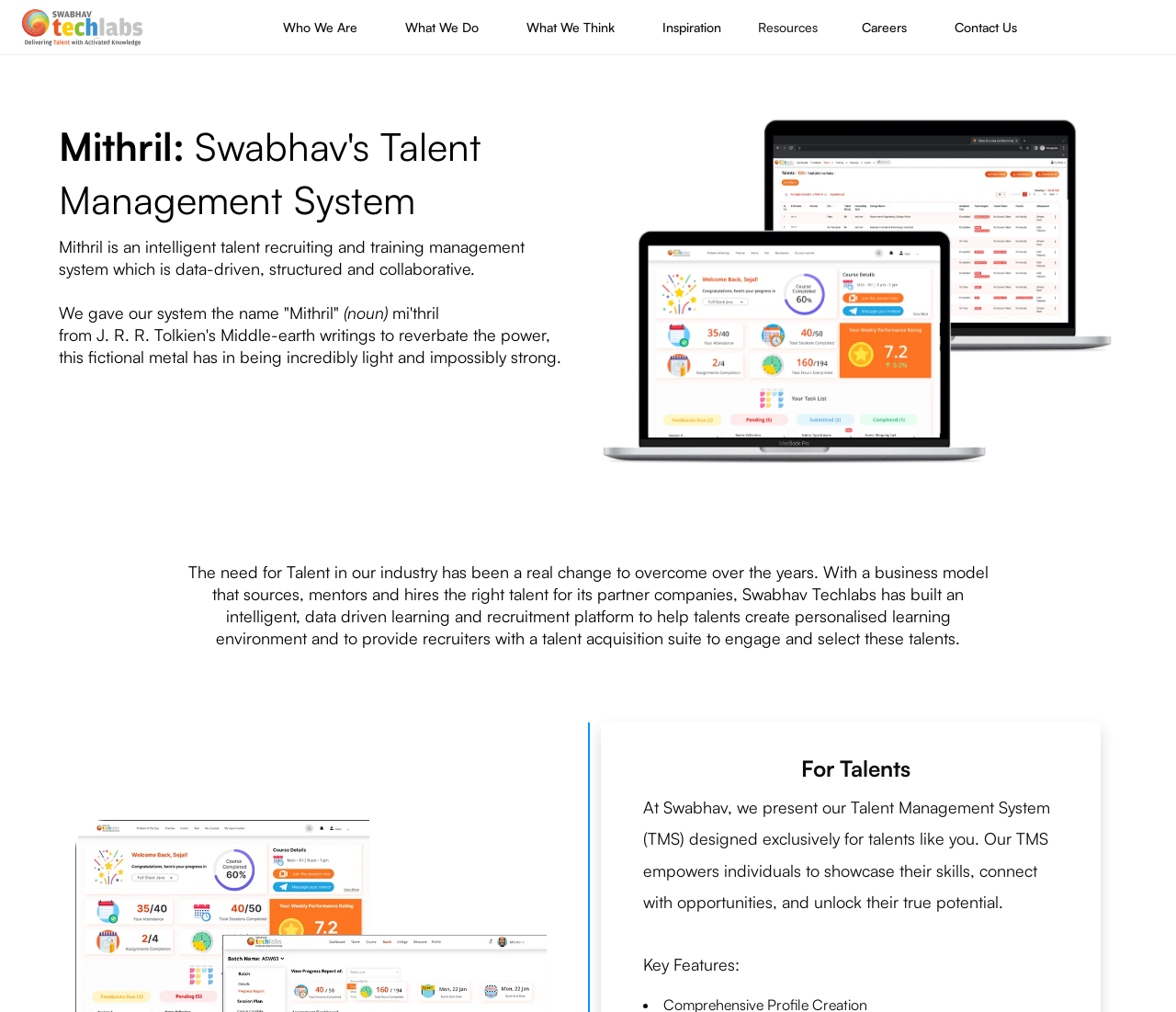Describe the entire webpage, focusing on both content and design.

The webpage is about Mithril, a talent sourcing and mentoring software developed by Swabhav Techlabs. At the top, there is a navigation menu with six buttons: "Who We Are", "What We Do", "What We Think", "Inspiration", "Resources", and "Careers", each with a dropdown menu. To the right of the navigation menu, there is a "Contact Us" button.

Below the navigation menu, there is a heading that reads "Mithril: Swabhav's Talent Management System". This is followed by a brief description of Mithril, stating that it is an intelligent talent recruiting and training management system that is data-driven, structured, and collaborative.

The next section explains the origin of the name "Mithril", with a brief definition of the word. This is followed by a paragraph that discusses the need for talent in the industry and how Swabhav Techlabs has developed an intelligent, data-driven learning and recruitment platform to address this need.

Further down the page, there is a heading that reads "For Talents". This section appears to be targeted at individuals looking to showcase their skills and connect with opportunities. It describes Swabhav's Talent Management System (TMS) and its key features, which empower individuals to unlock their true potential.